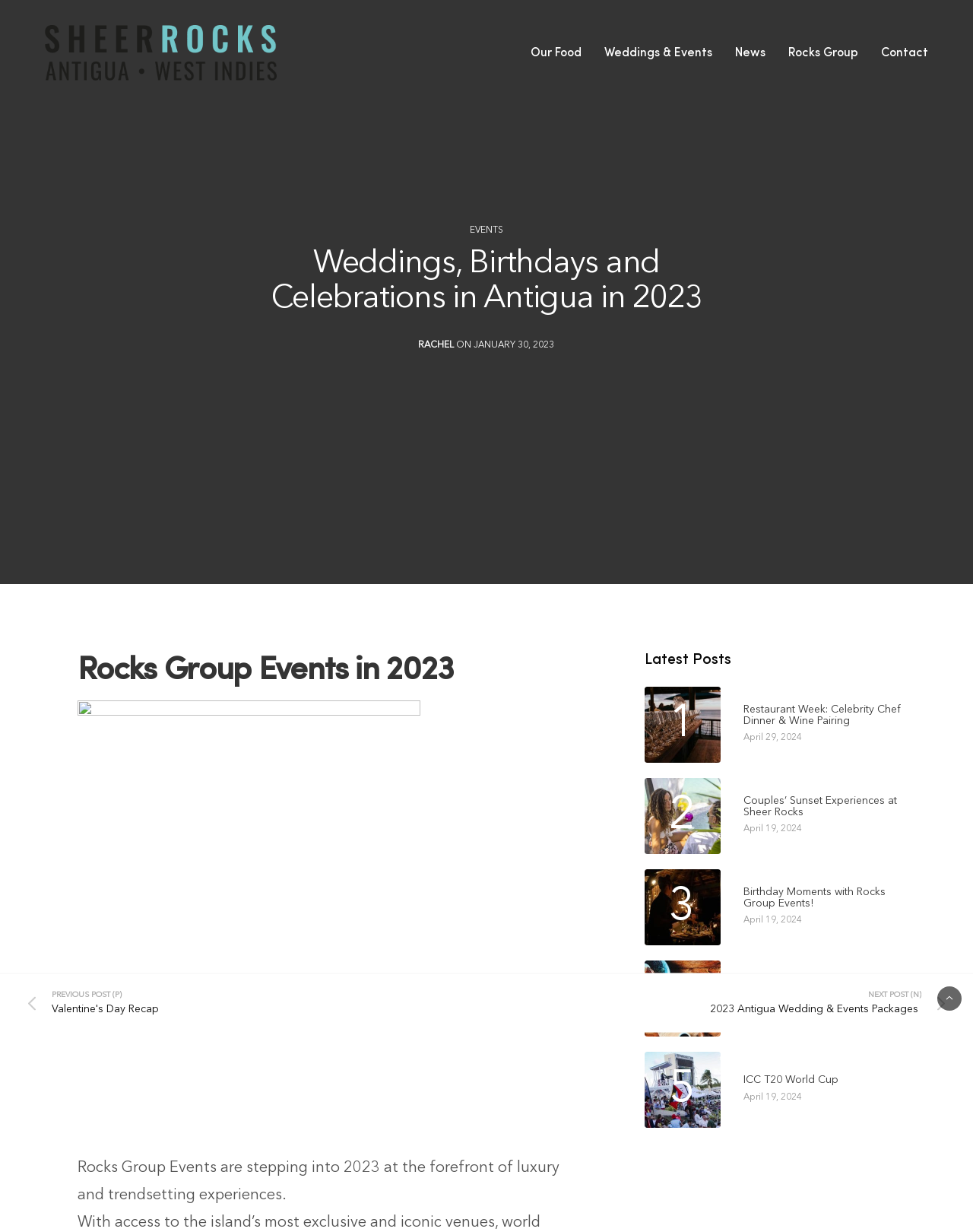Please determine the headline of the webpage and provide its content.

Weddings, Birthdays and Celebrations in Antigua in 2023